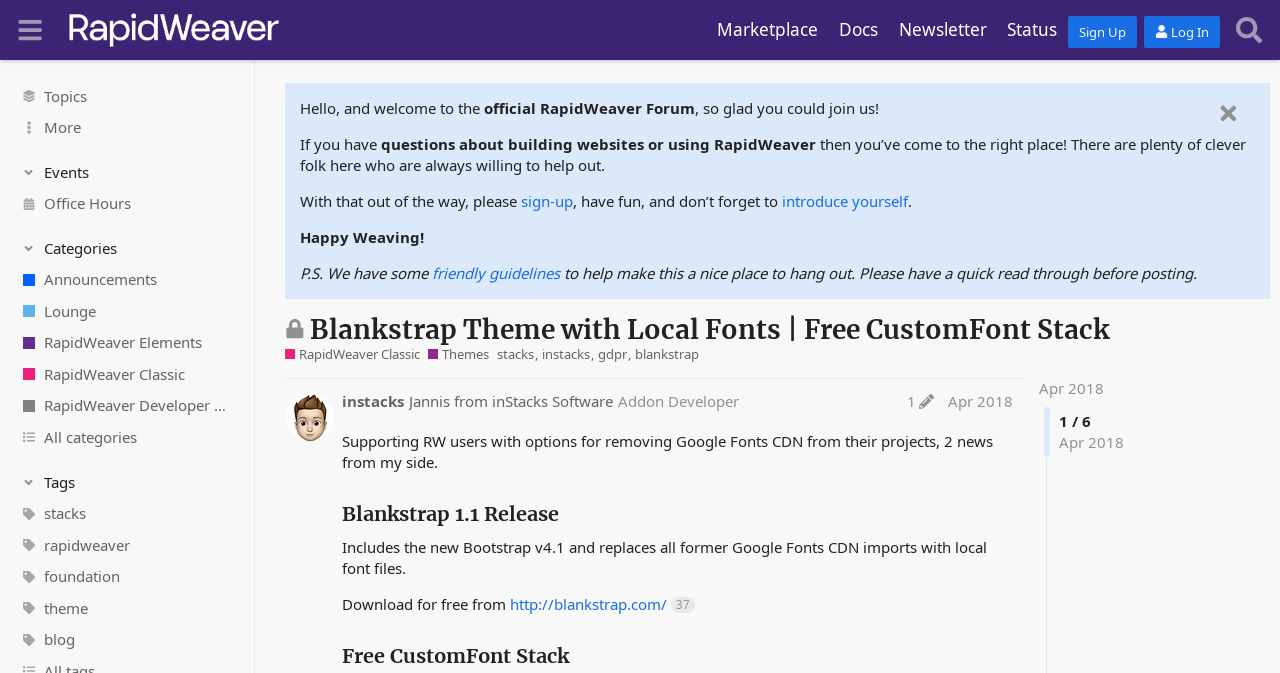What is the name of the forum?
Can you provide an in-depth and detailed response to the question?

I found the answer by looking at the header section of the webpage, where it says 'RapidWeaver Forum' in a prominent link.